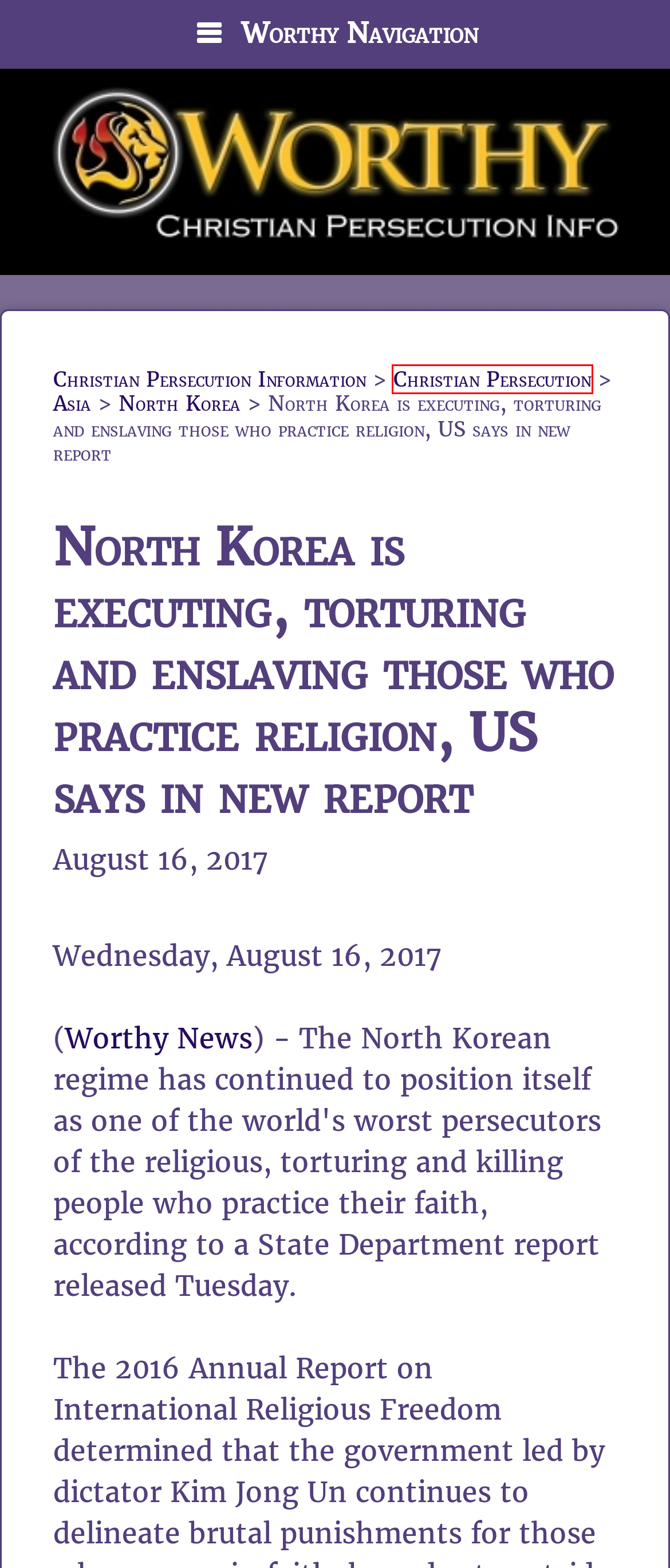With the provided screenshot showing a webpage and a red bounding box, determine which webpage description best fits the new page that appears after clicking the element inside the red box. Here are the options:
A. Red Heifers, the Coming Temple, and the Great Delusion - Worthy TV
B. RSS Feeds of Worthy Network – Worthy Network
C. Asia Archives - Christian Persecution Information
D. Christian Persecution Archives - Christian Persecution Information
E. North Korea Archives - Christian Persecution Information
F. Christian Persecution Information - ...never forgetting the Christians who are persecuted
G. The Great Wall, the Silk Road, and is the way of the Kings of the East being prepared? - Worthy TV
H. Worthy Christian News

D